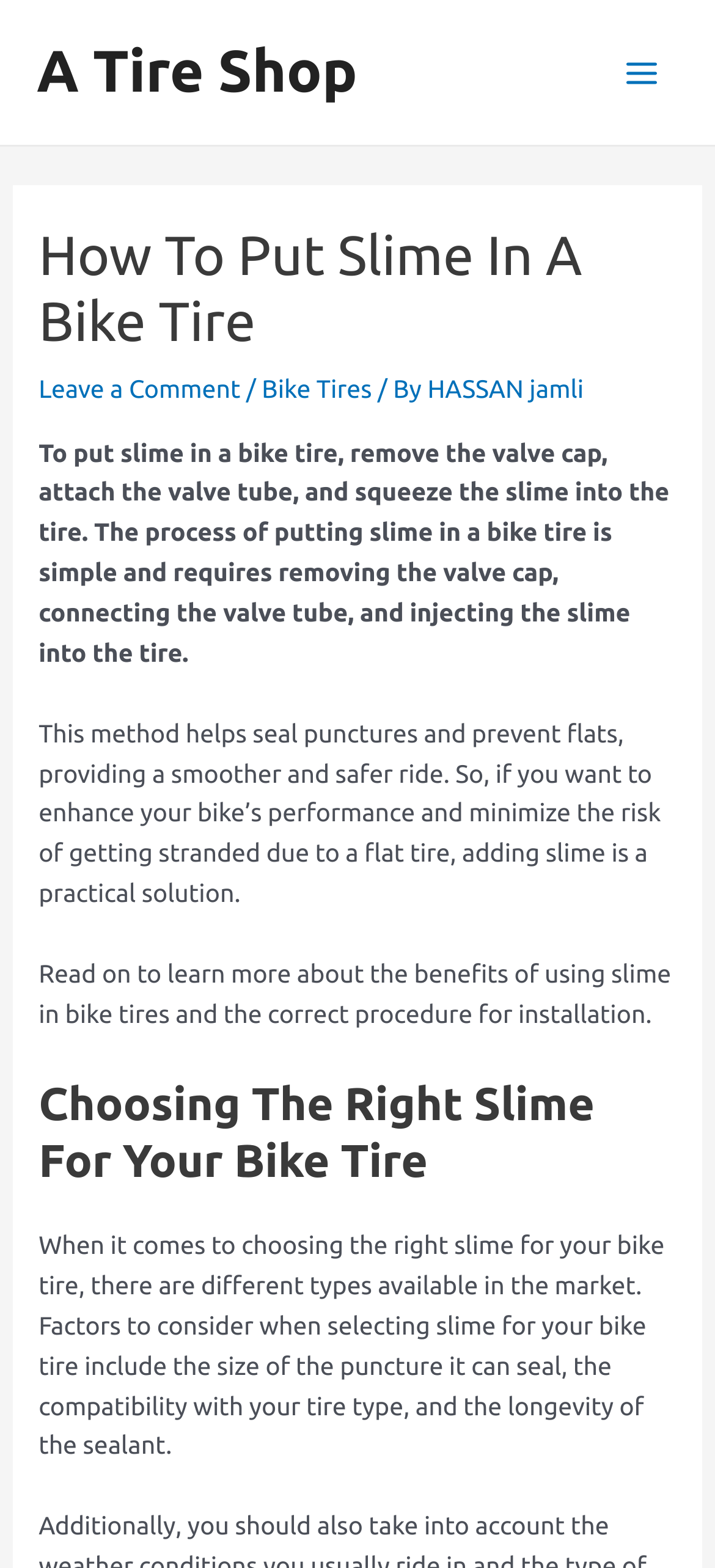What factors to consider when selecting slime for bike tires?
We need a detailed and exhaustive answer to the question. Please elaborate.

According to the webpage, when selecting slime for bike tires, factors to consider include the size of the puncture it can seal, the compatibility with the tire type, and the longevity of the sealant, as mentioned in the static text 'Factors to consider when selecting slime for your bike tire include the size of the puncture it can seal, the compatibility with your tire type, and the longevity of the sealant.'